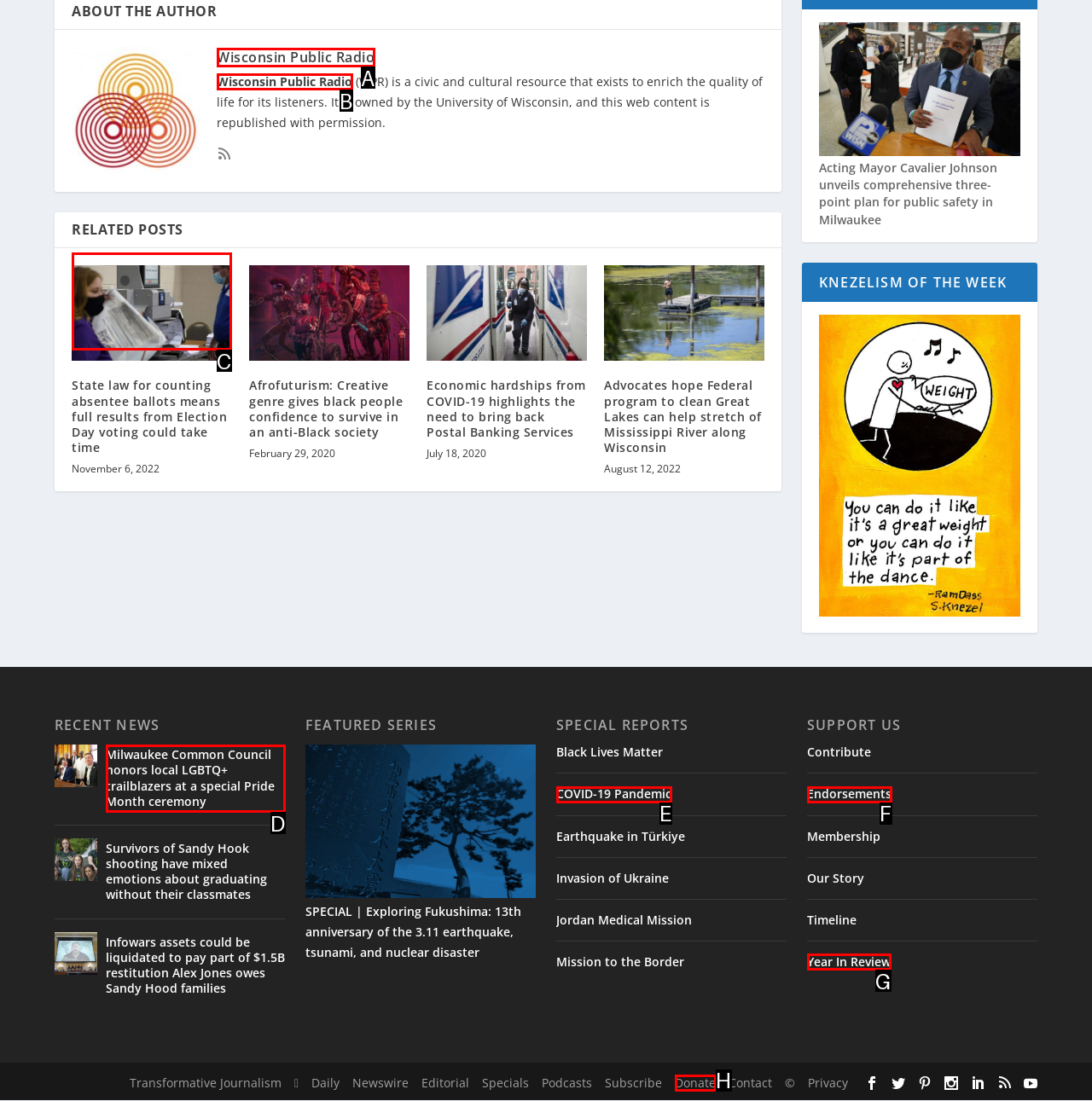Given the instruction: View the 'State law for counting absentee ballots means full results from Election Day voting could take time' article, which HTML element should you click on?
Answer with the letter that corresponds to the correct option from the choices available.

C